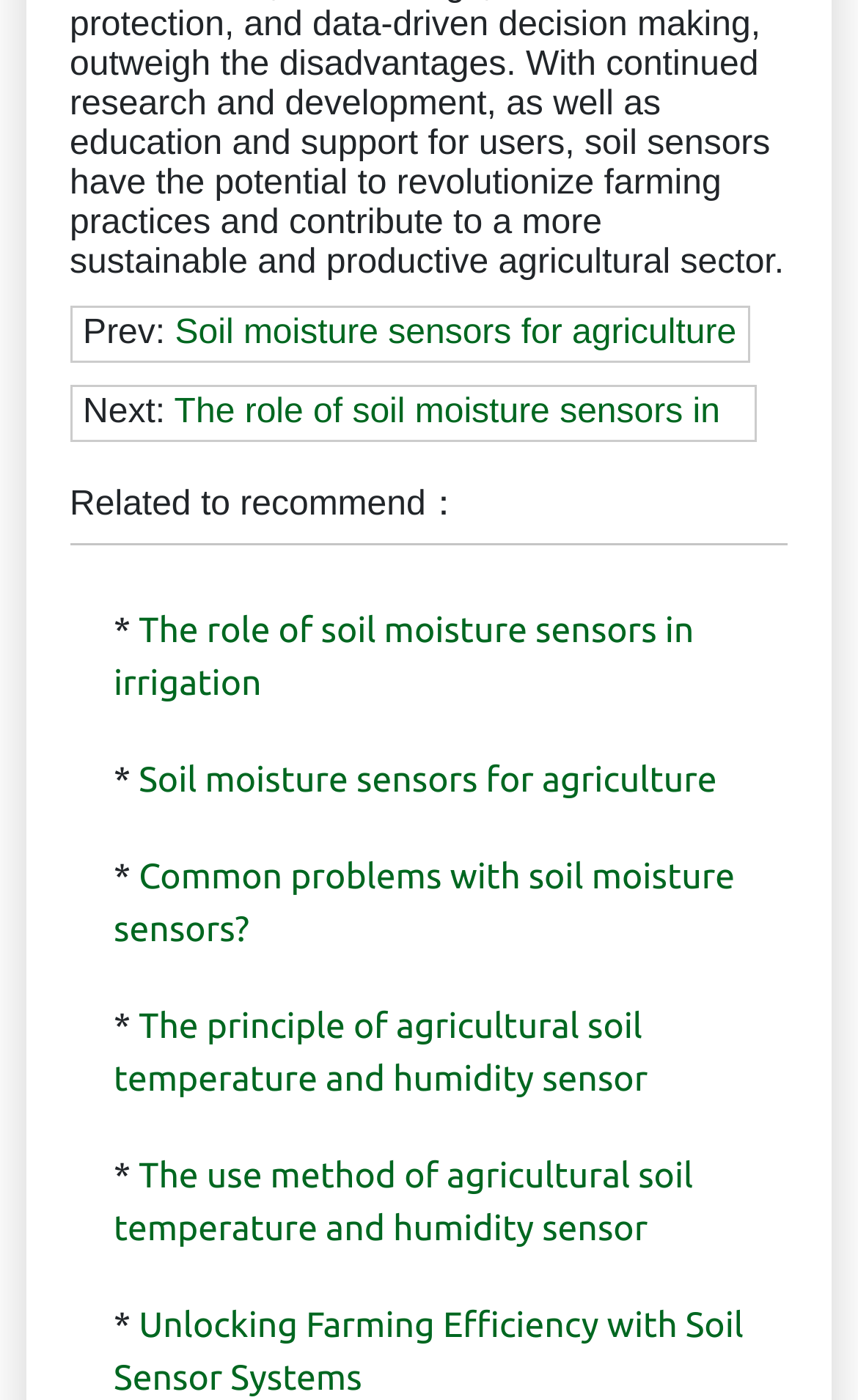Please identify the bounding box coordinates of the element I should click to complete this instruction: 'Click on the link to learn about soil moisture sensors for agriculture'. The coordinates should be given as four float numbers between 0 and 1, like this: [left, top, right, bottom].

[0.204, 0.224, 0.858, 0.251]